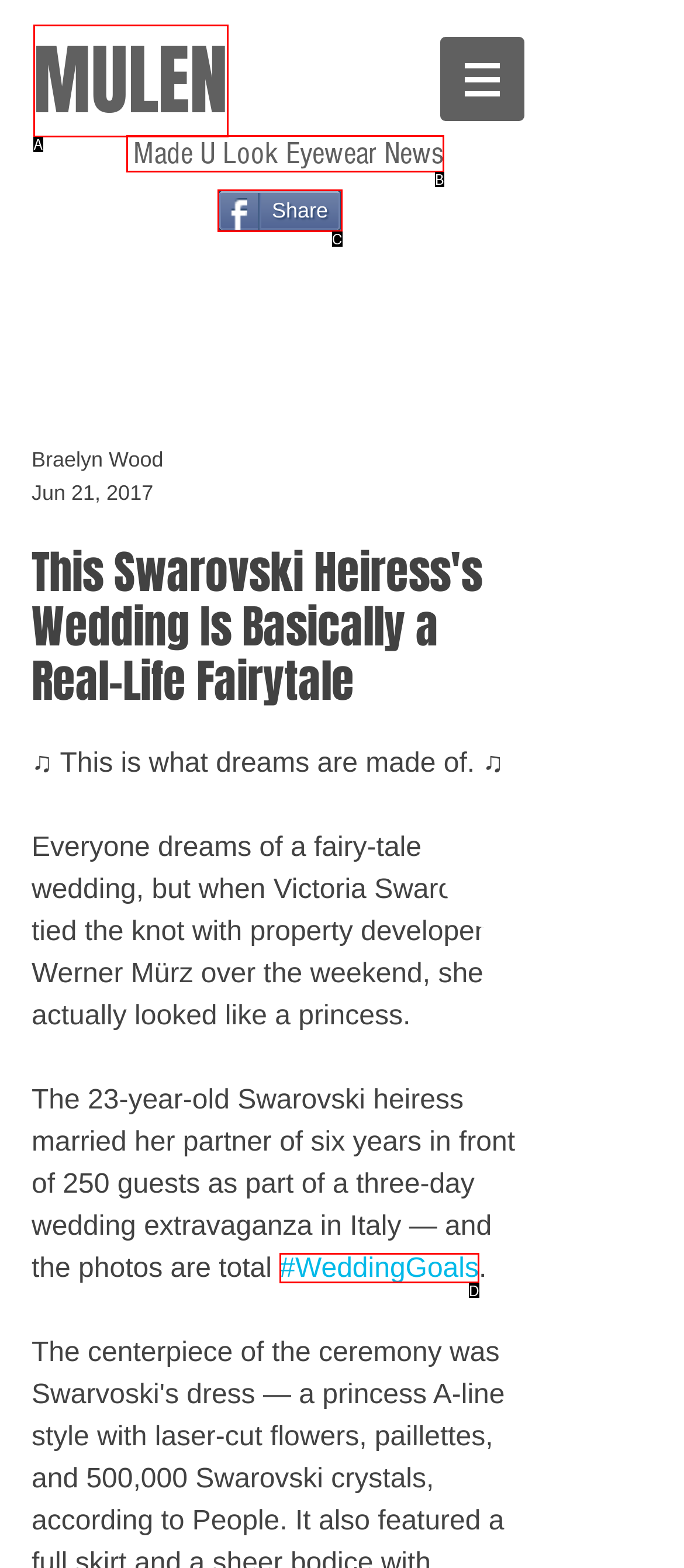Select the option that matches the description: #WeddingGoals. Answer with the letter of the correct option directly.

D